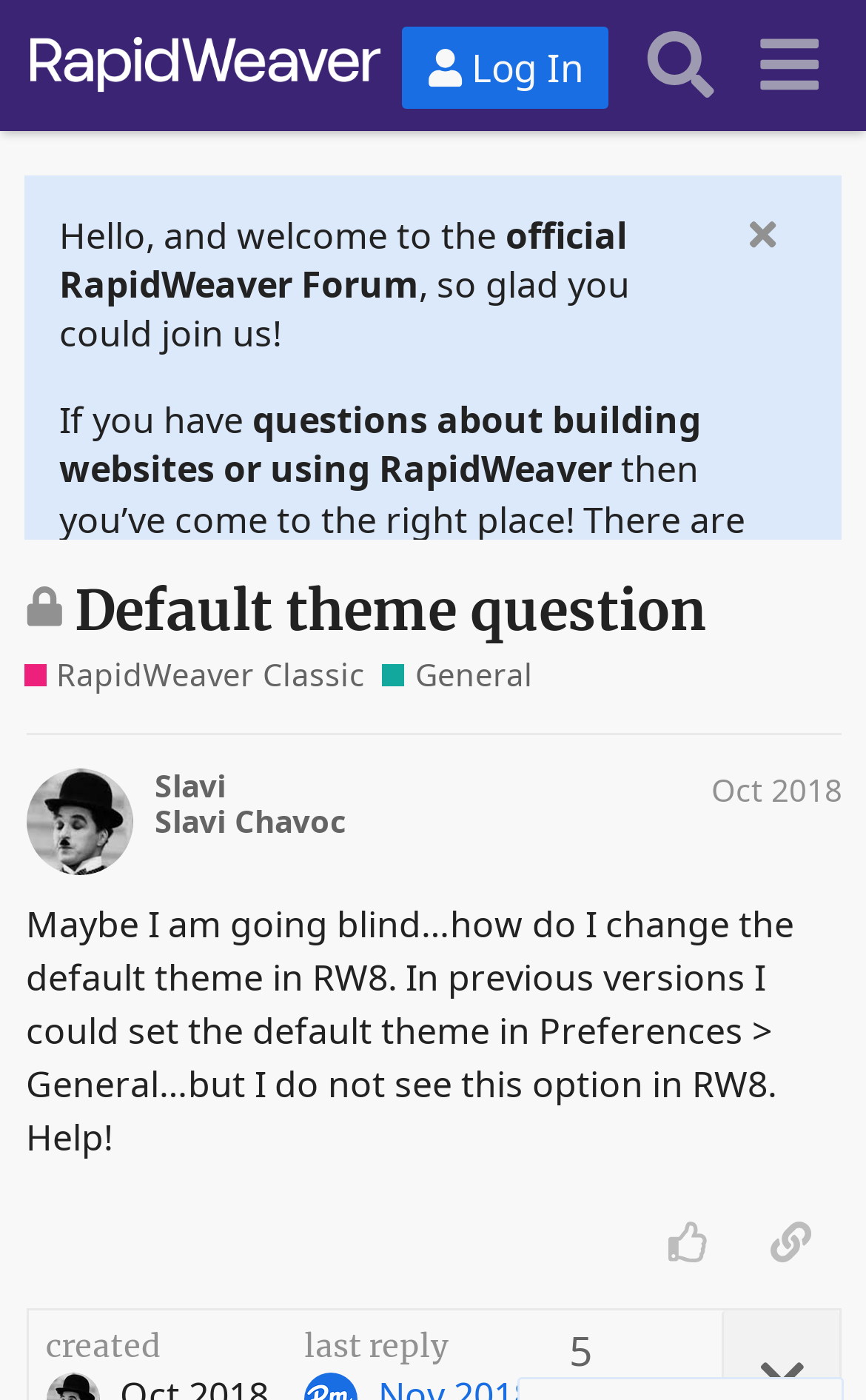Provide a one-word or one-phrase answer to the question:
Who started the discussion?

Slavi